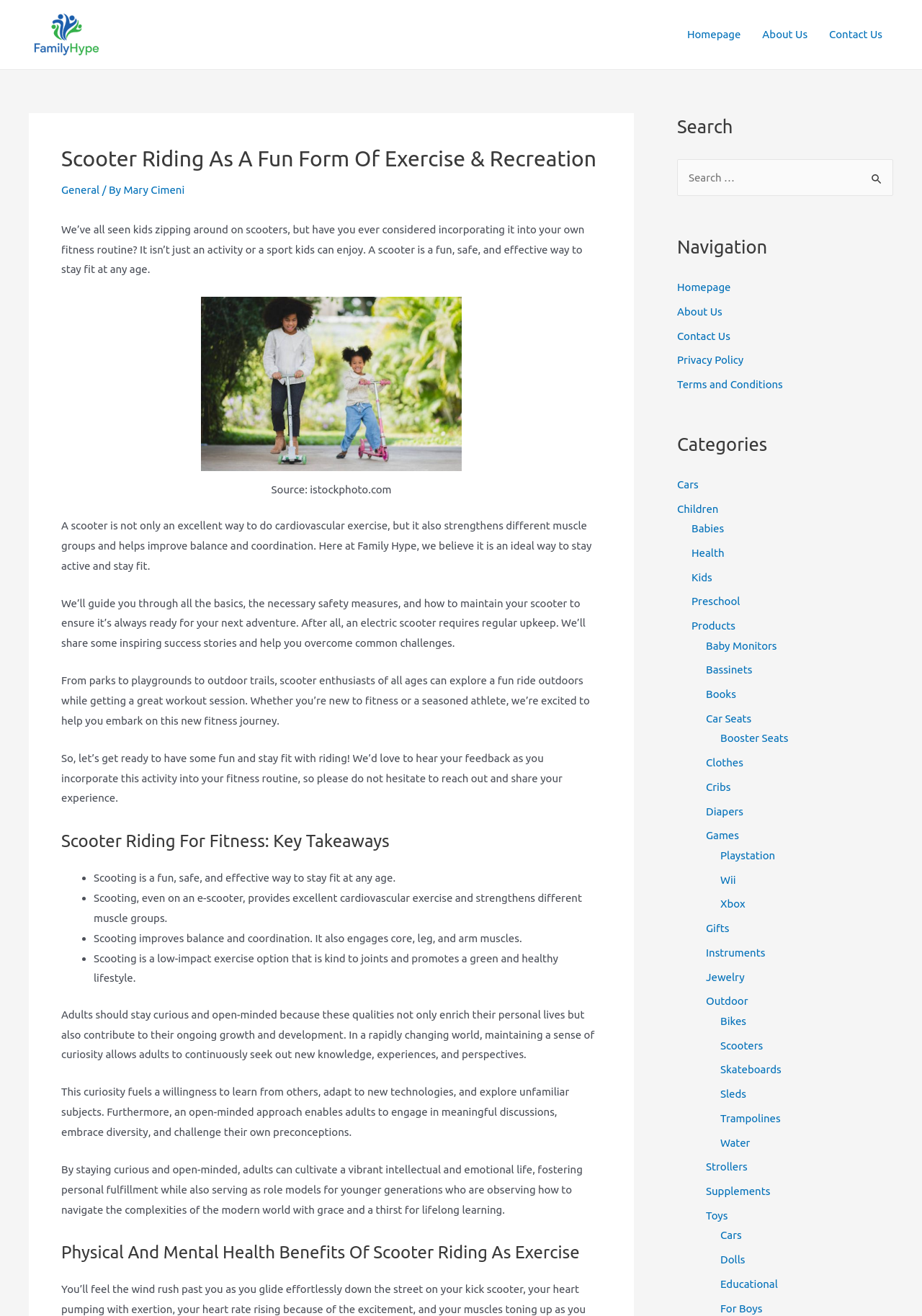What is the main heading displayed on the webpage? Please provide the text.

Scooter Riding As A Fun Form Of Exercise & Recreation